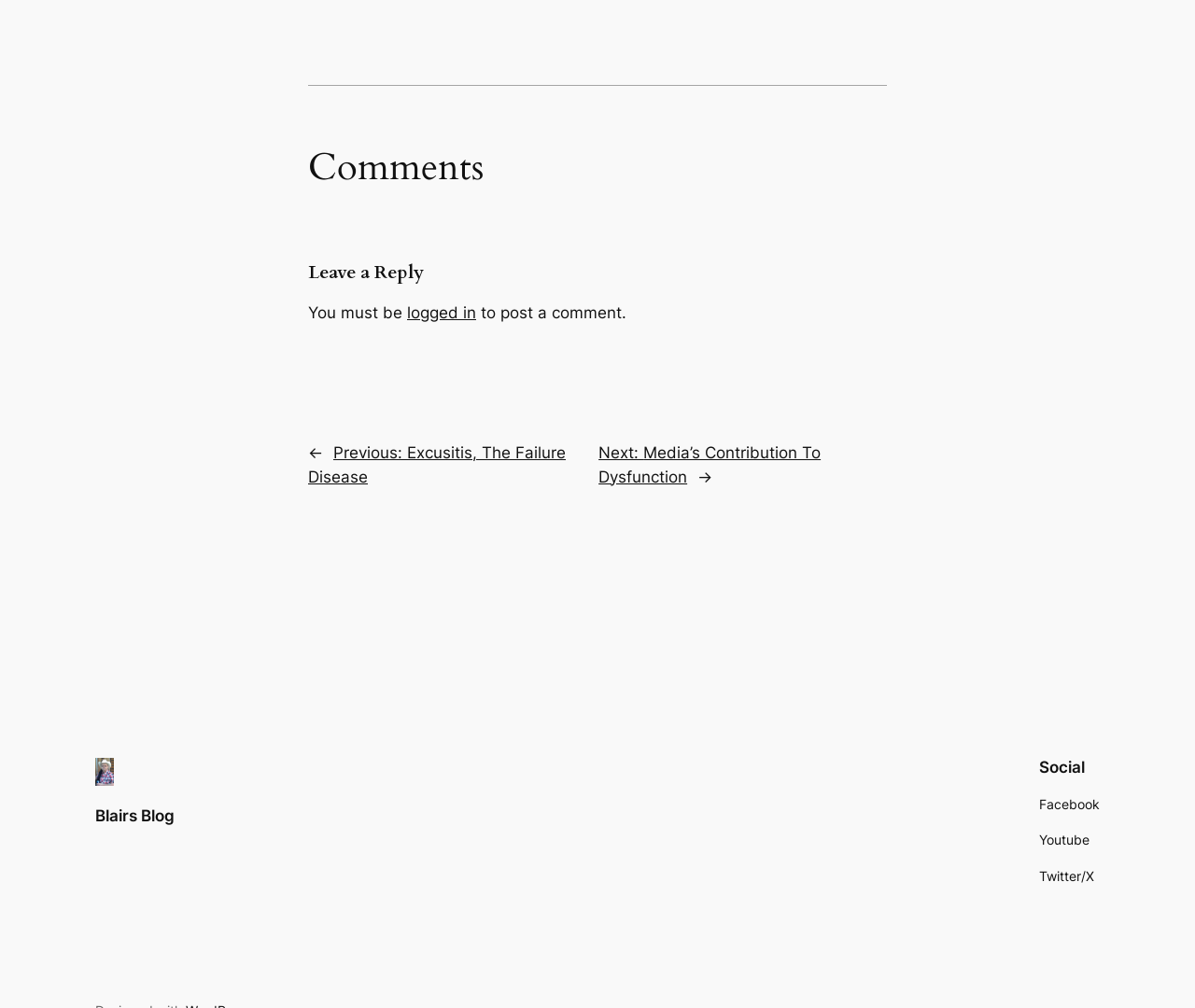Identify the bounding box coordinates for the UI element that matches this description: "Previous: Excusitis, The Failure Disease".

[0.258, 0.439, 0.473, 0.482]